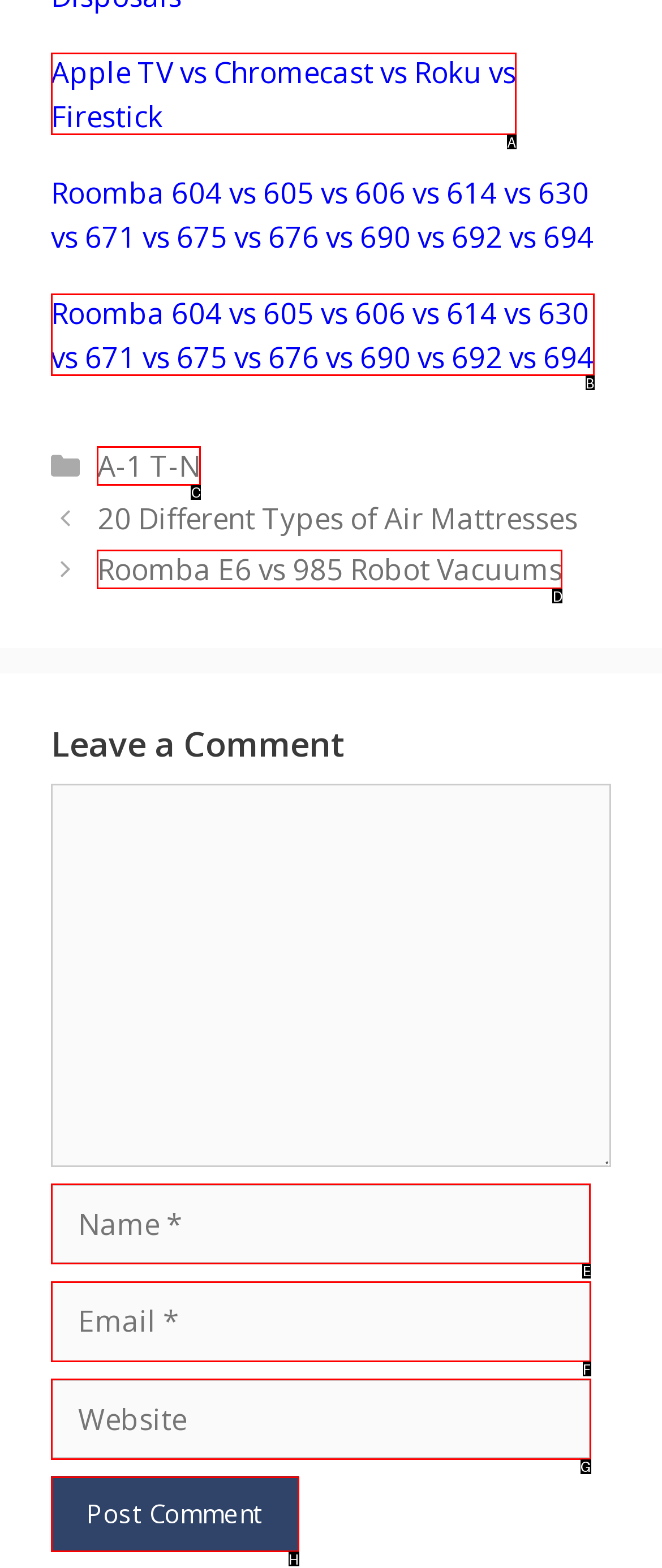Tell me which letter I should select to achieve the following goal: Enter your name
Answer with the corresponding letter from the provided options directly.

E